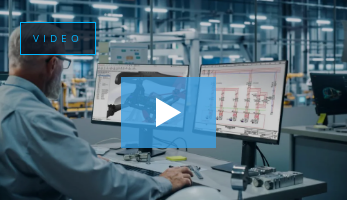Generate an in-depth description of the image.

The image depicts a focused individual working at a computer station in a high-tech environment, possibly within a manufacturing or design facility. The person, who appears to be engaged in technical tasks, is seated in front of dual monitors displaying intricate electrical schematics or design graphics, highlighting the advanced capabilities of SOLIDWORKS Electrical. A "VIDEO" label is prominently placed in the top left corner, indicating that this visual may be a preview for instructional content. This scene reflects the integration of technology and design expertise in the field of electrical engineering, as professionals utilize software tools to enhance their productivity and collaboration in projects.